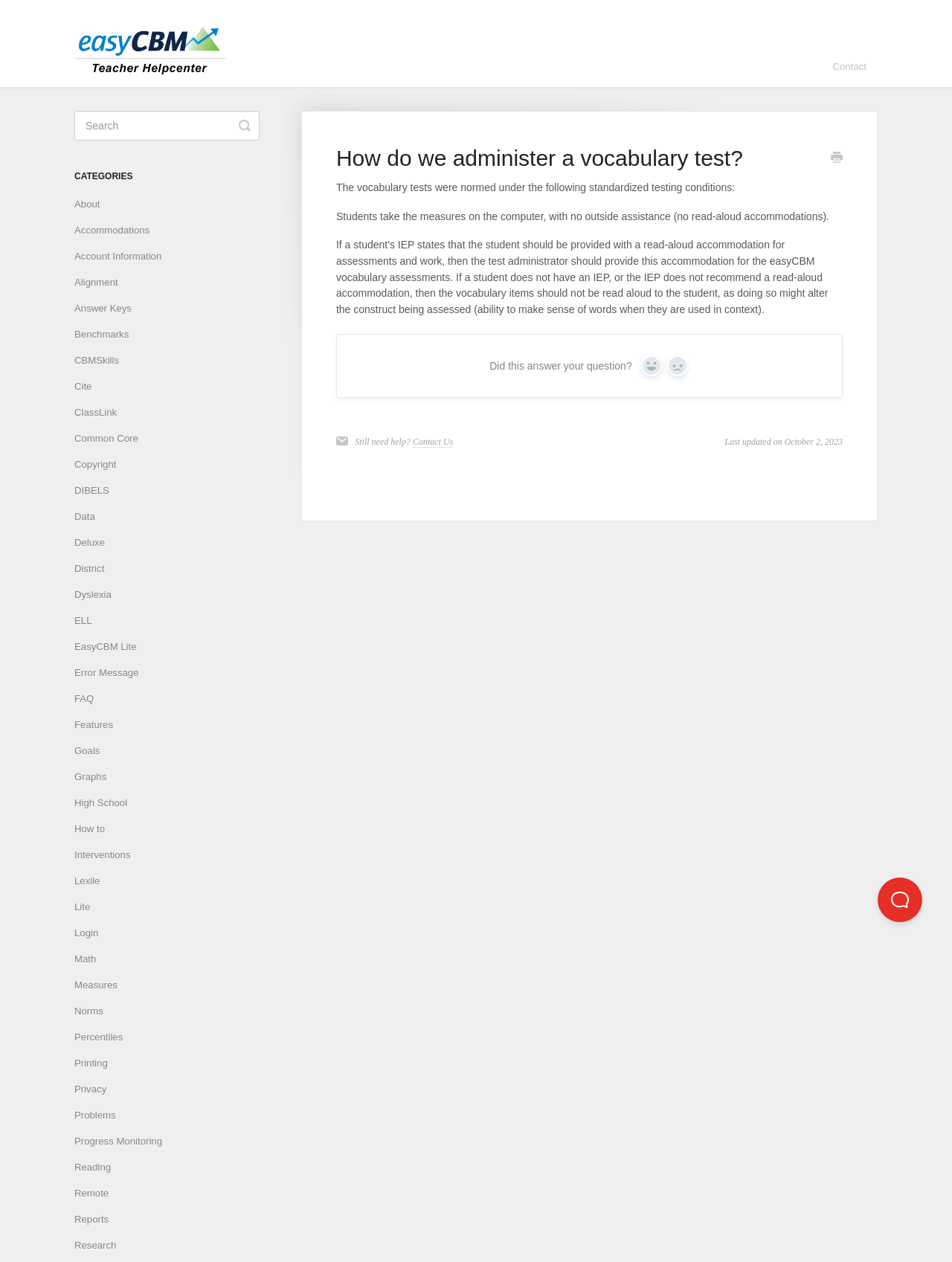Specify the bounding box coordinates for the region that must be clicked to perform the given instruction: "Search for something".

[0.078, 0.088, 0.273, 0.111]